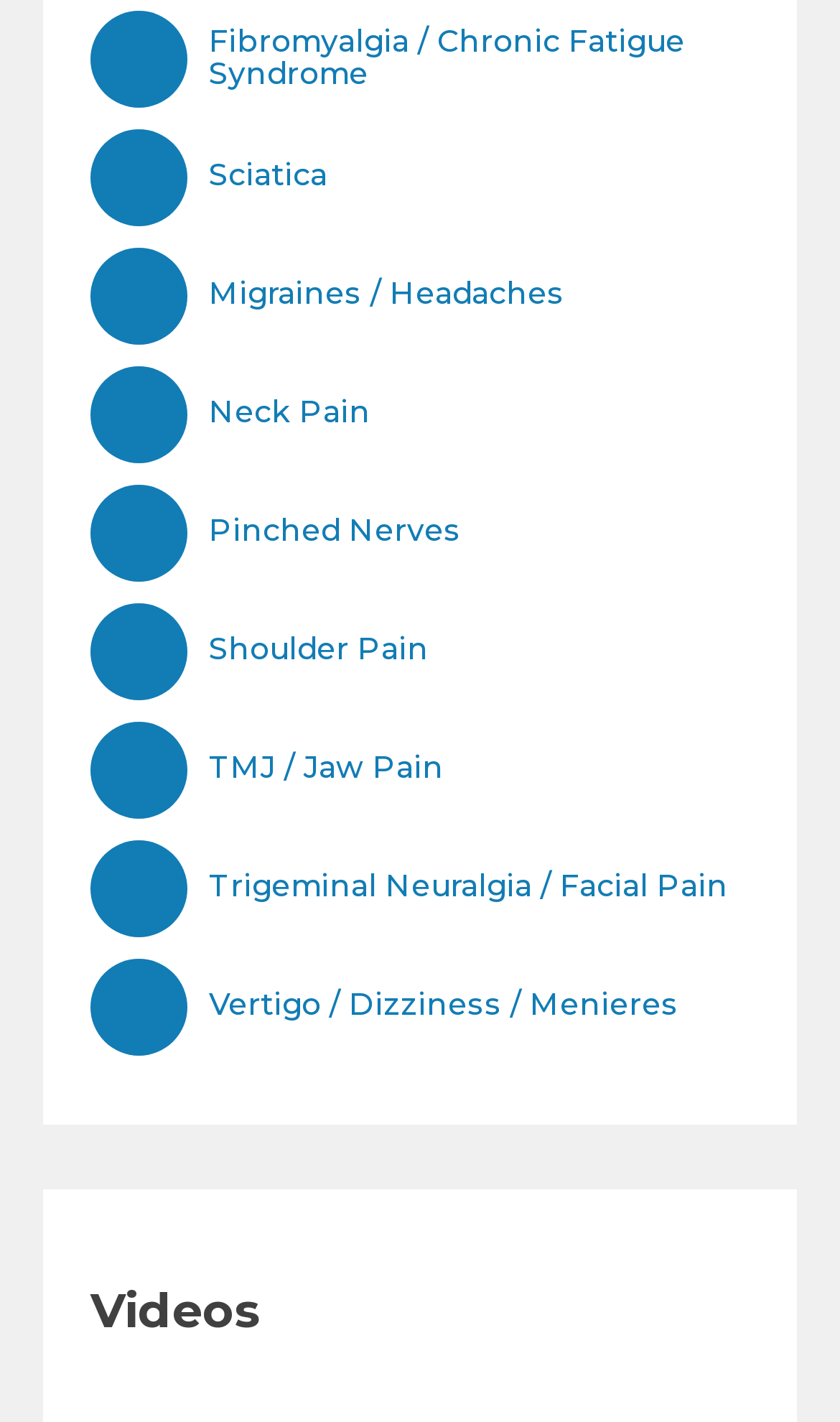Pinpoint the bounding box coordinates of the element that must be clicked to accomplish the following instruction: "Explore Migraines / Headaches". The coordinates should be in the format of four float numbers between 0 and 1, i.e., [left, top, right, bottom].

[0.108, 0.174, 0.892, 0.242]